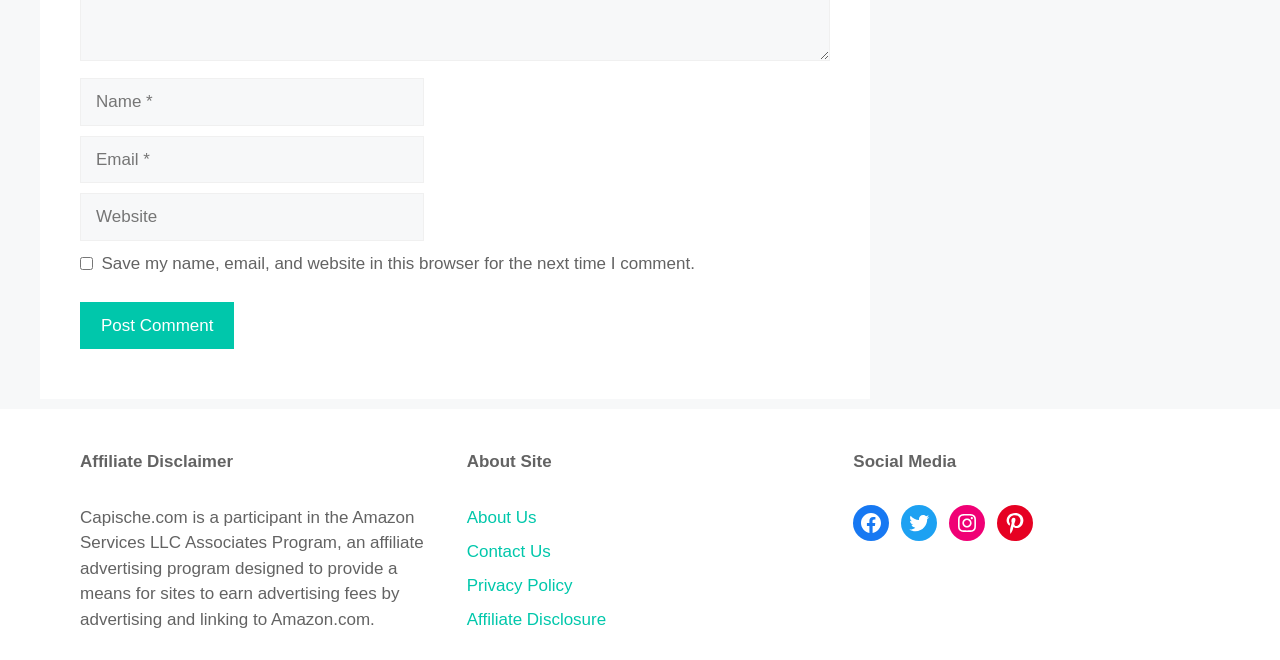Pinpoint the bounding box coordinates of the element you need to click to execute the following instruction: "Enter your name". The bounding box should be represented by four float numbers between 0 and 1, in the format [left, top, right, bottom].

[0.062, 0.119, 0.331, 0.191]